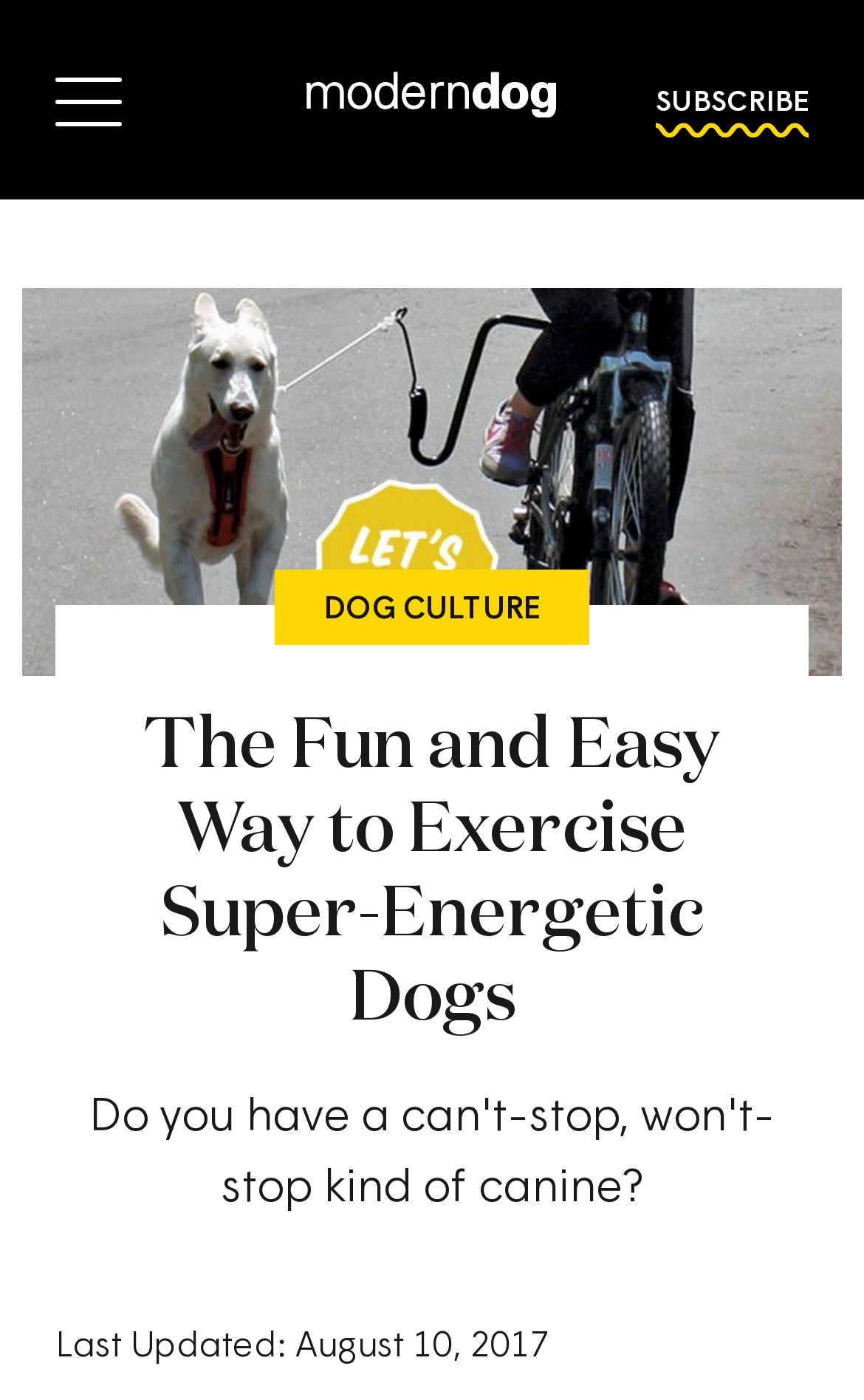Identify the bounding box for the described UI element. Provide the coordinates in (top-left x, top-left y, bottom-right x, bottom-right y) format with values ranging from 0 to 1: Dog Culture

[0.318, 0.407, 0.682, 0.461]